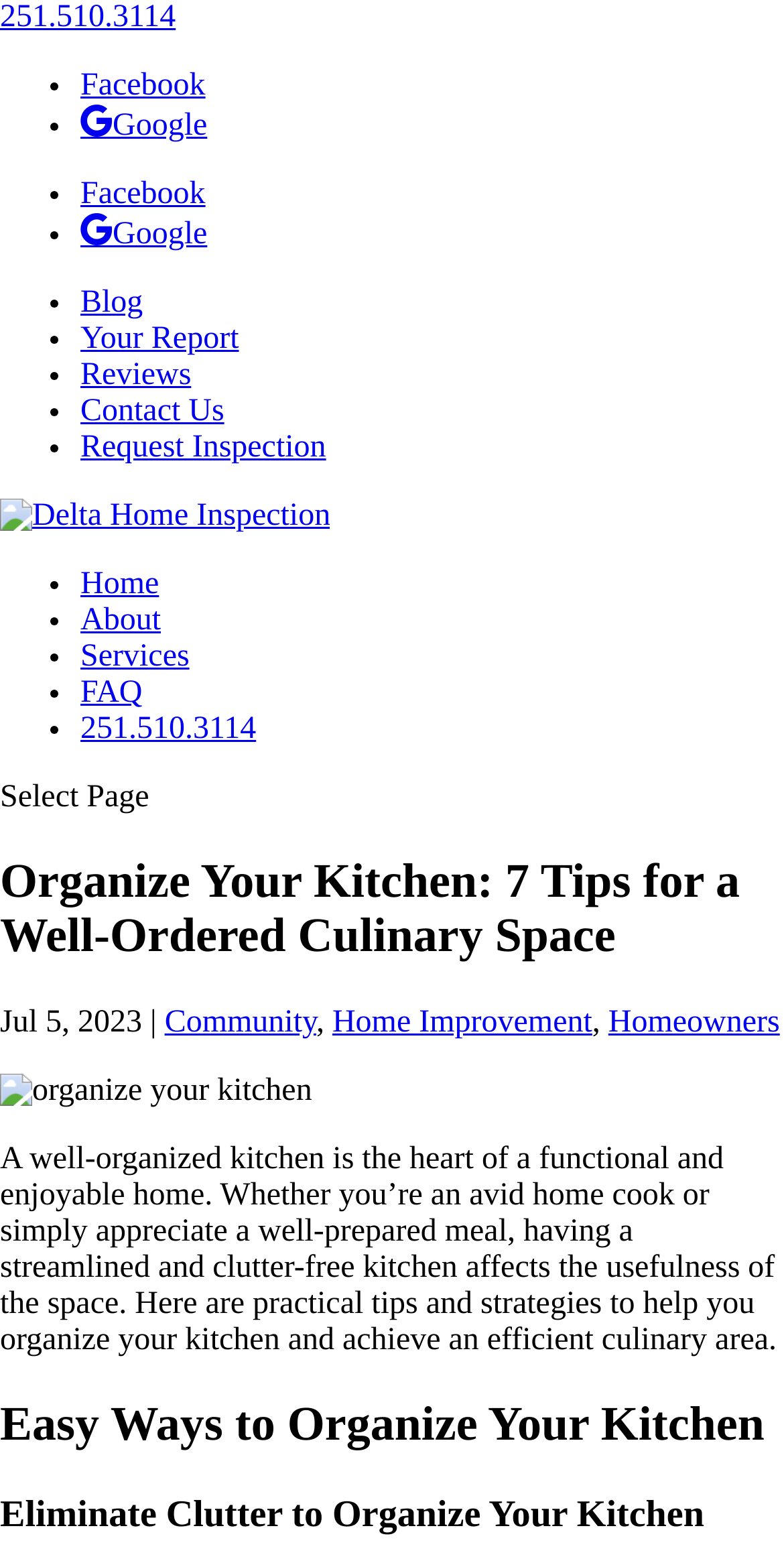Locate the bounding box coordinates of the clickable region necessary to complete the following instruction: "Visit the Blog". Provide the coordinates in the format of four float numbers between 0 and 1, i.e., [left, top, right, bottom].

[0.103, 0.182, 0.182, 0.204]